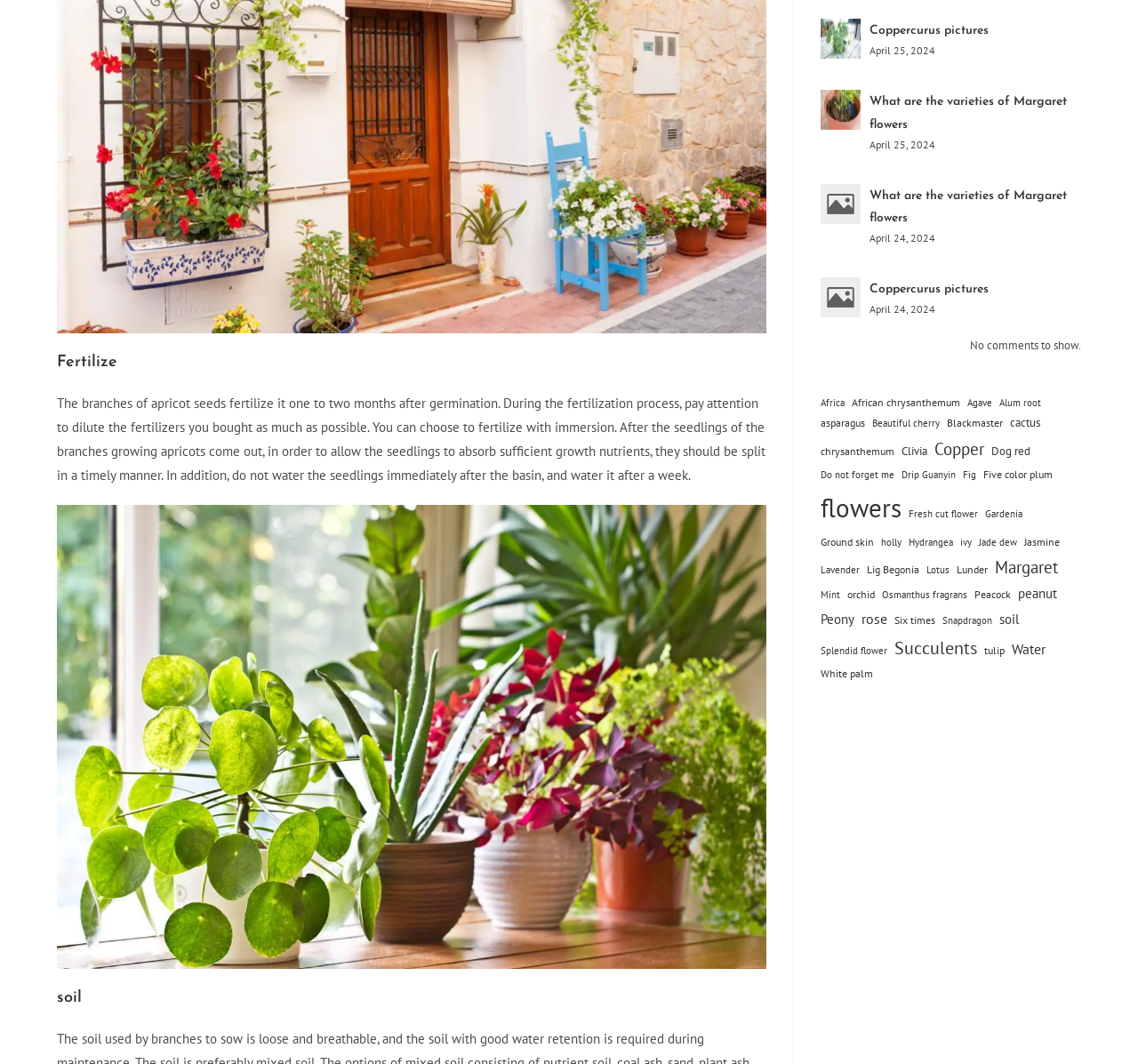Identify the bounding box coordinates for the region to click in order to carry out this instruction: "Explore the types of flowers under the 'soil' category". Provide the coordinates using four float numbers between 0 and 1, formatted as [left, top, right, bottom].

[0.05, 0.927, 0.674, 0.948]